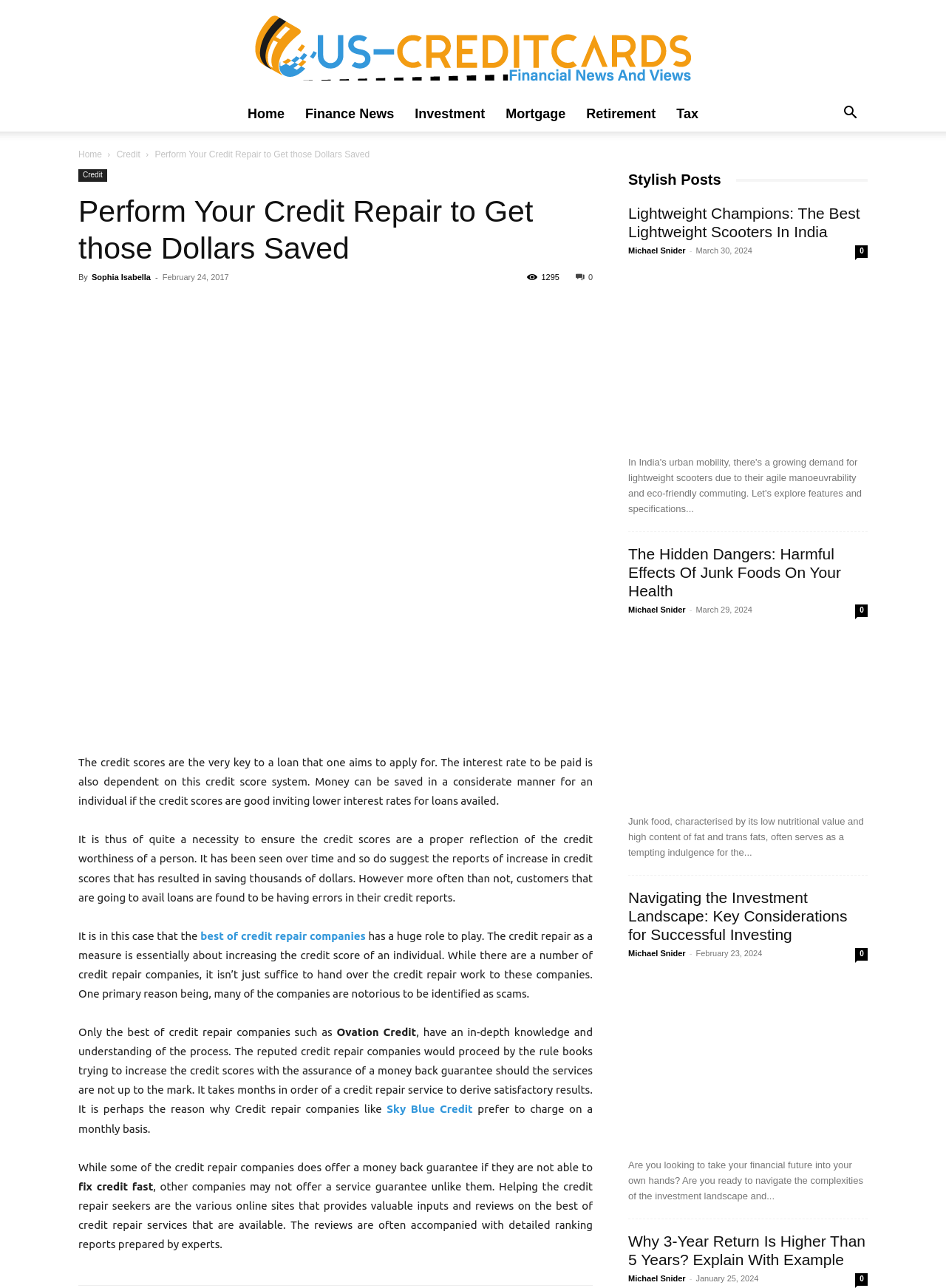Kindly determine the bounding box coordinates of the area that needs to be clicked to fulfill this instruction: "go to 'Home' page".

[0.251, 0.075, 0.312, 0.102]